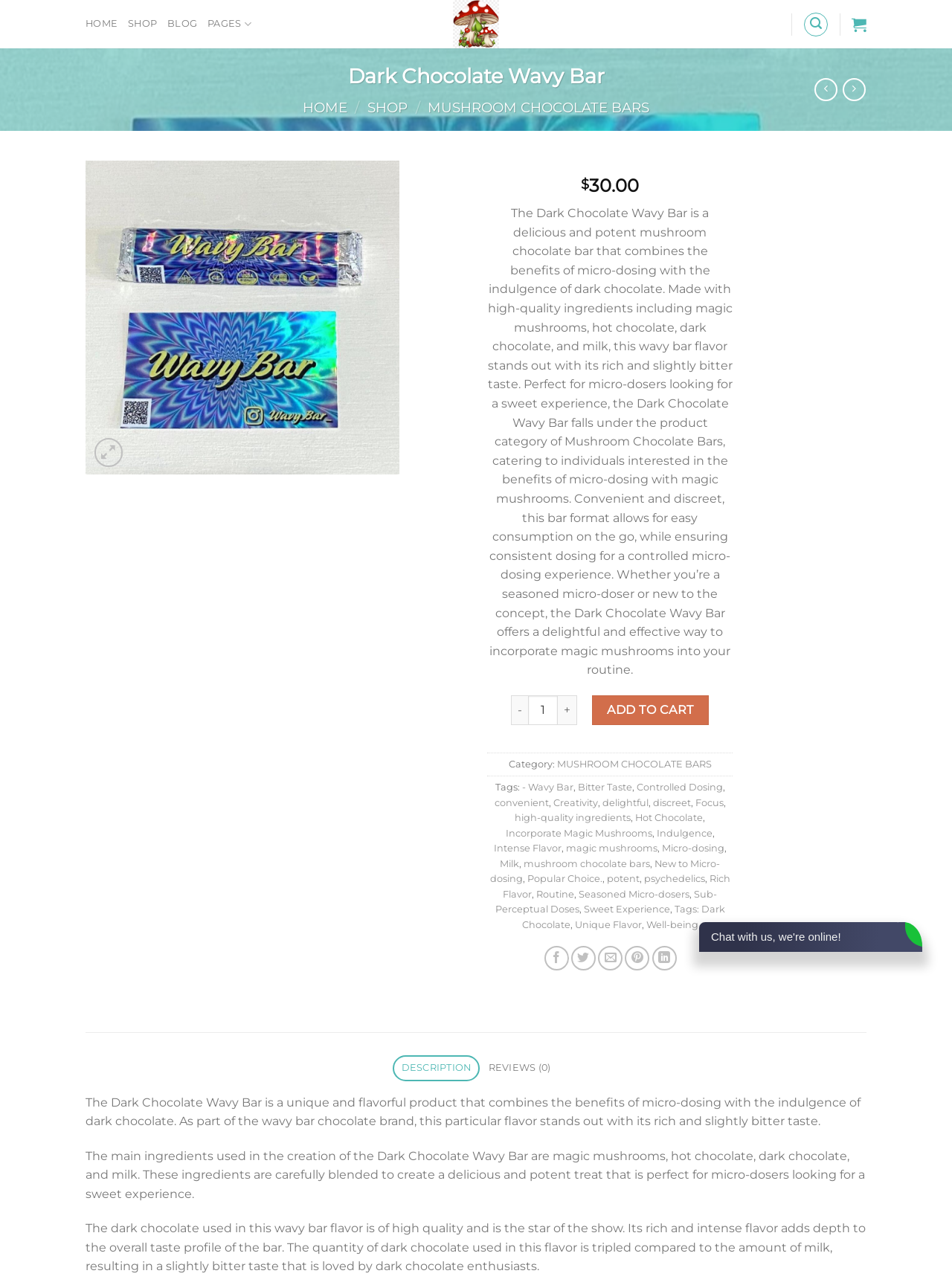What is the purpose of the 'ADD TO CART' button?
Refer to the image and answer the question using a single word or phrase.

Add product to cart